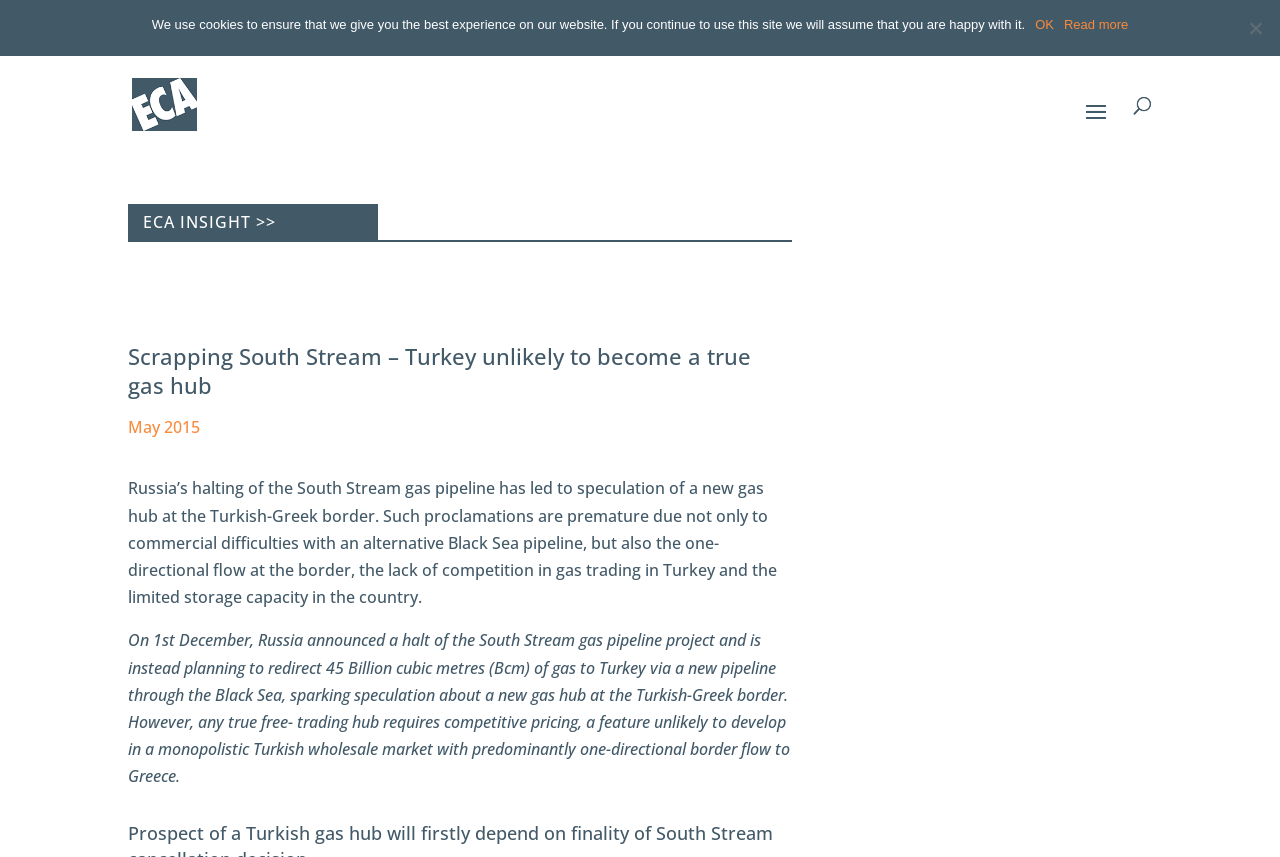Please find the bounding box for the UI component described as follows: "Read more".

[0.831, 0.018, 0.881, 0.041]